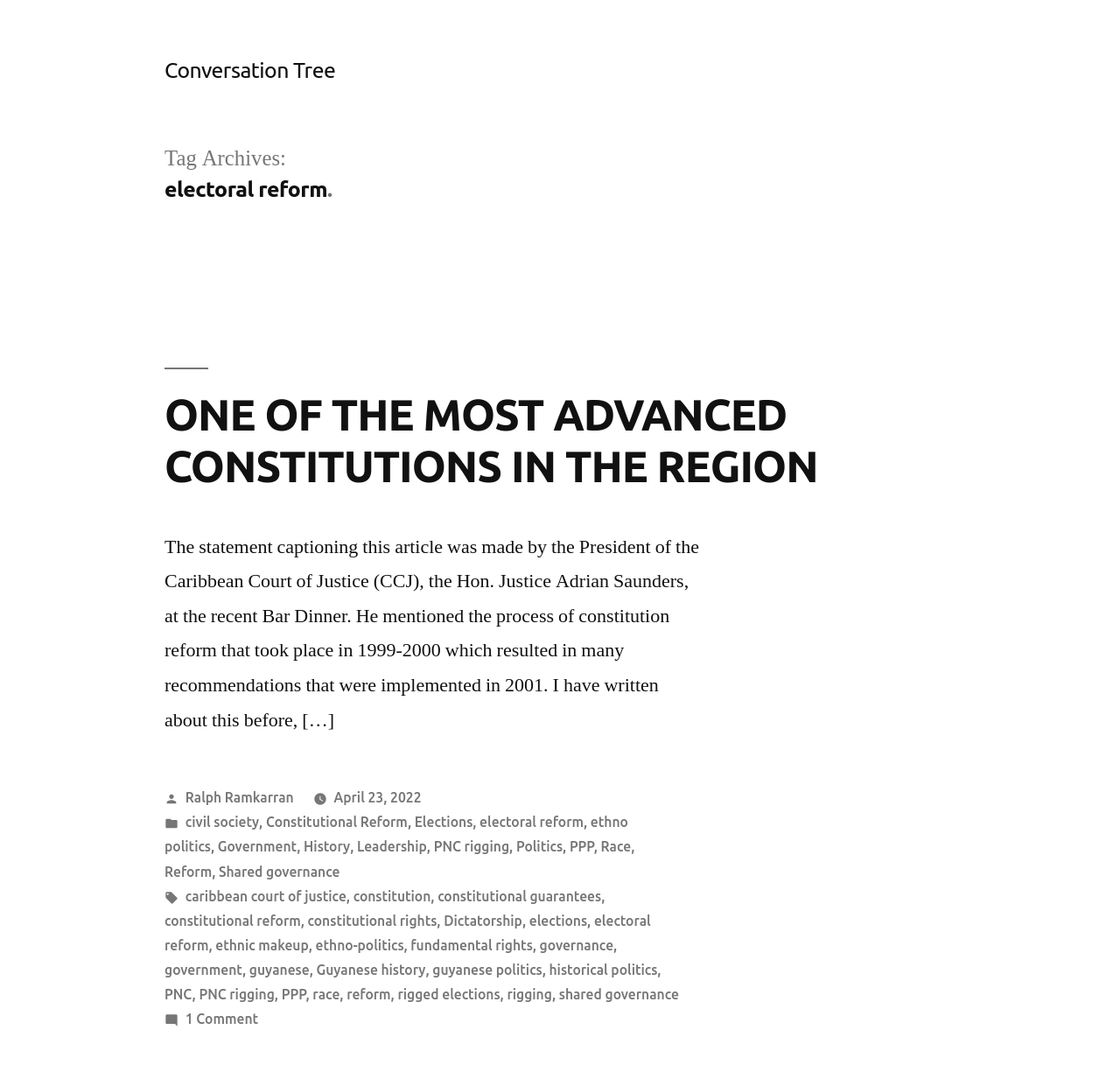Summarize the webpage in an elaborate manner.

The webpage is about electoral reform, with the title "electoral reform – Conversation Tree" at the top. Below the title, there is a header section with the text "Tag Archives: electoral reform." 

The main content of the webpage is an article with a heading "ONE OF THE MOST ADVANCED CONSTITUTIONS IN THE REGION" followed by a link with the same text. The article discusses the process of constitution reform that took place in 1999-2000, which resulted in many recommendations that were implemented in 2001. 

At the bottom of the article, there is a footer section with information about the author, "Ralph Ramkarran", and the date of posting, "April 23, 2022". The footer section also includes a list of categories and tags related to the article, such as "civil society", "Constitutional Reform", "Elections", and "electoral reform". There are 34 tags in total, ranging from "caribbean court of justice" to "shared governance". 

Additionally, there is a link to leave a comment on the article, with the text "1 Comment on ONE OF THE MOST ADVANCED CONSTITUTIONS IN THE REGION".